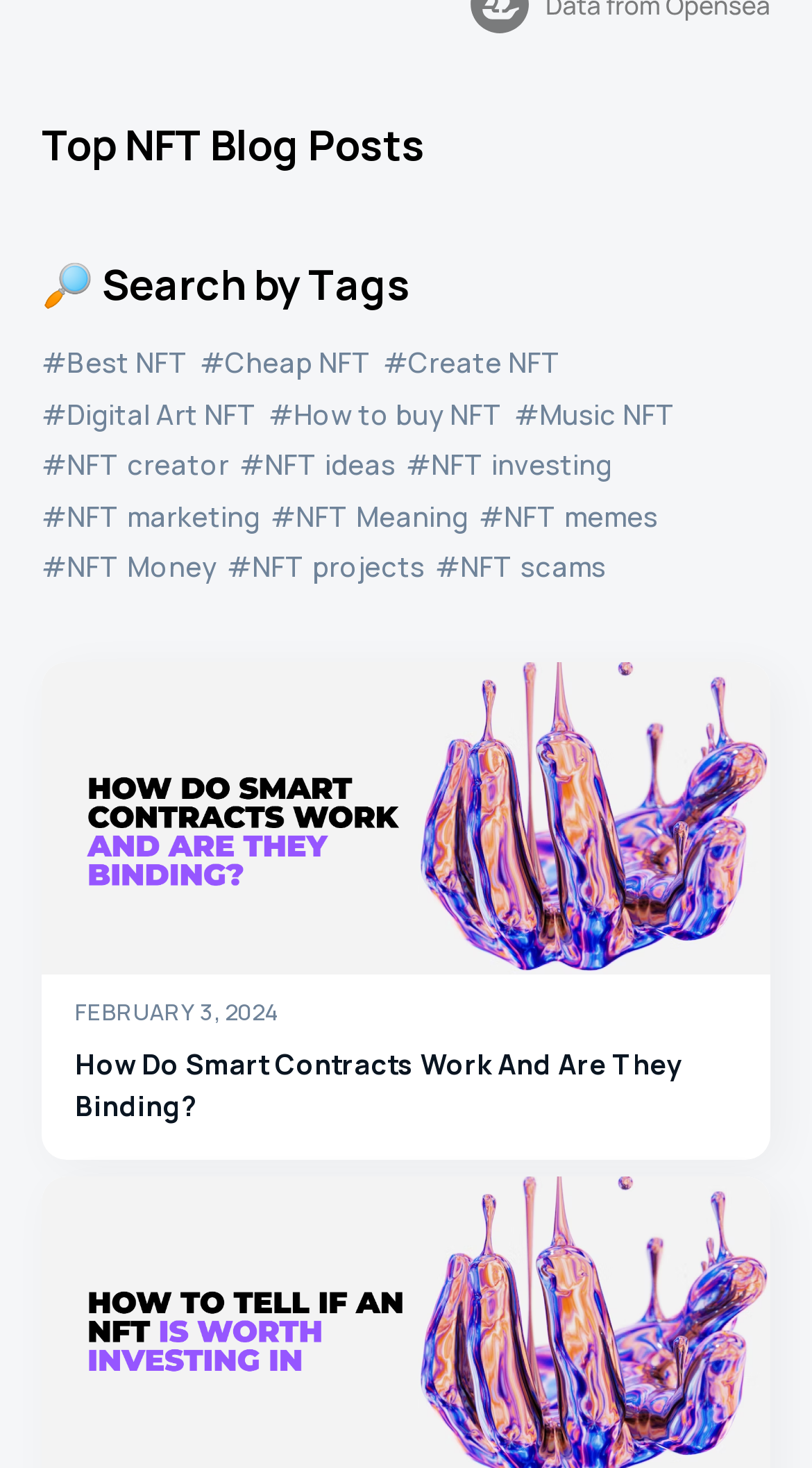Can you find the bounding box coordinates for the UI element given this description: "#Best NFT"? Provide the coordinates as four float numbers between 0 and 1: [left, top, right, bottom].

[0.051, 0.234, 0.233, 0.26]